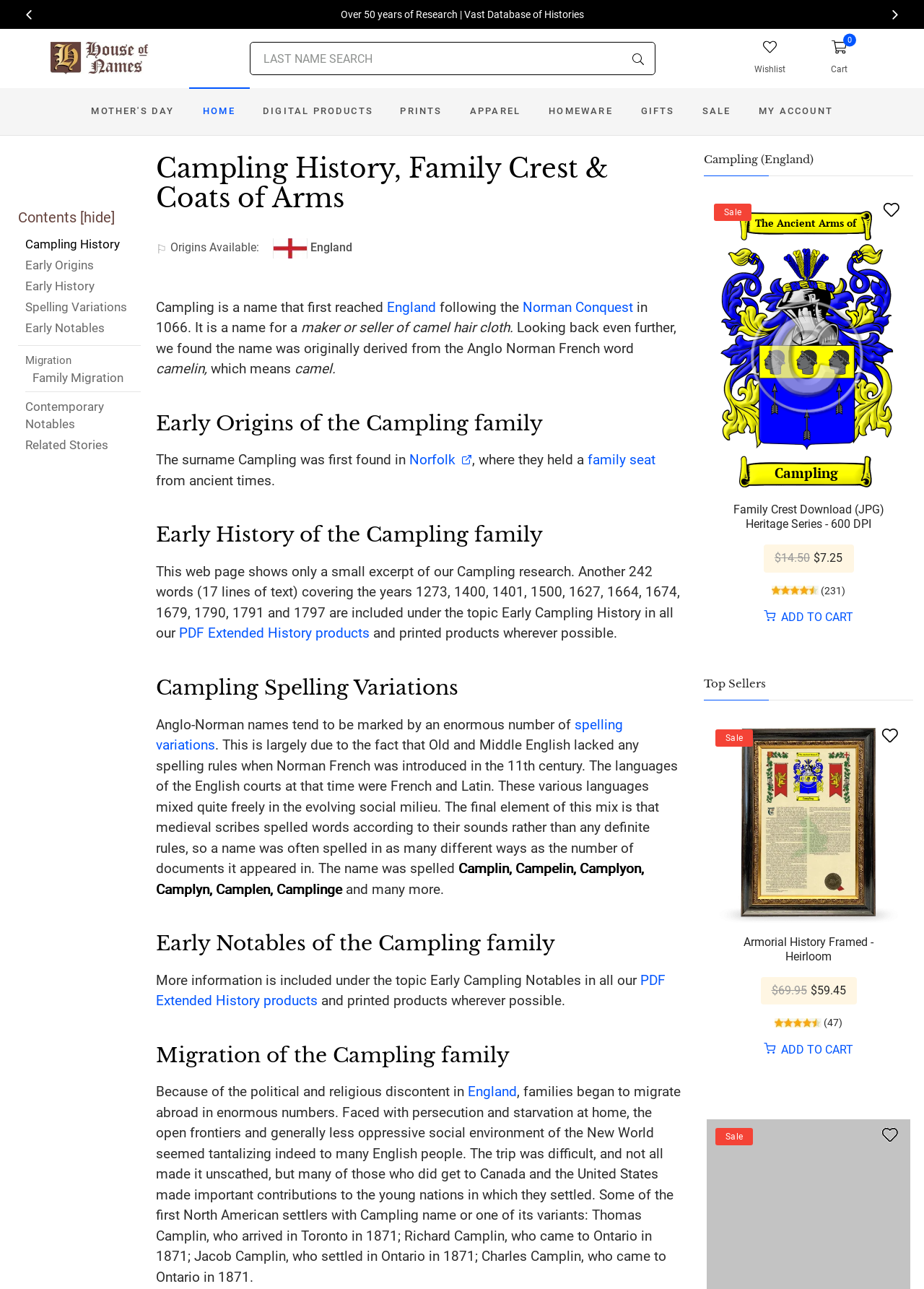Calculate the bounding box coordinates for the UI element based on the following description: "PDF Extended History products". Ensure the coordinates are four float numbers between 0 and 1, i.e., [left, top, right, bottom].

[0.194, 0.485, 0.4, 0.498]